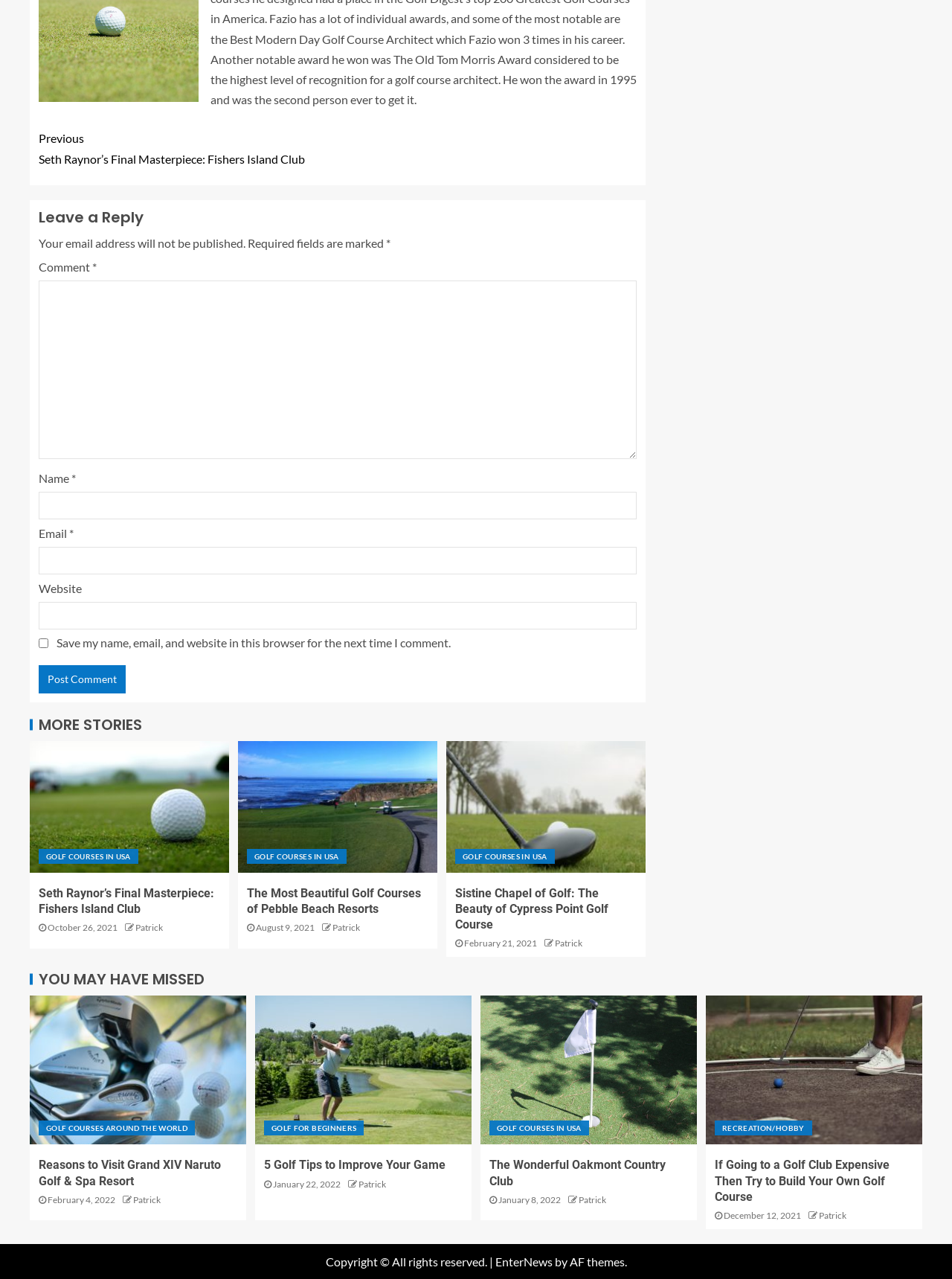Locate the bounding box of the UI element described by: "parent_node: 3 min read" in the given webpage screenshot.

[0.268, 0.779, 0.495, 0.895]